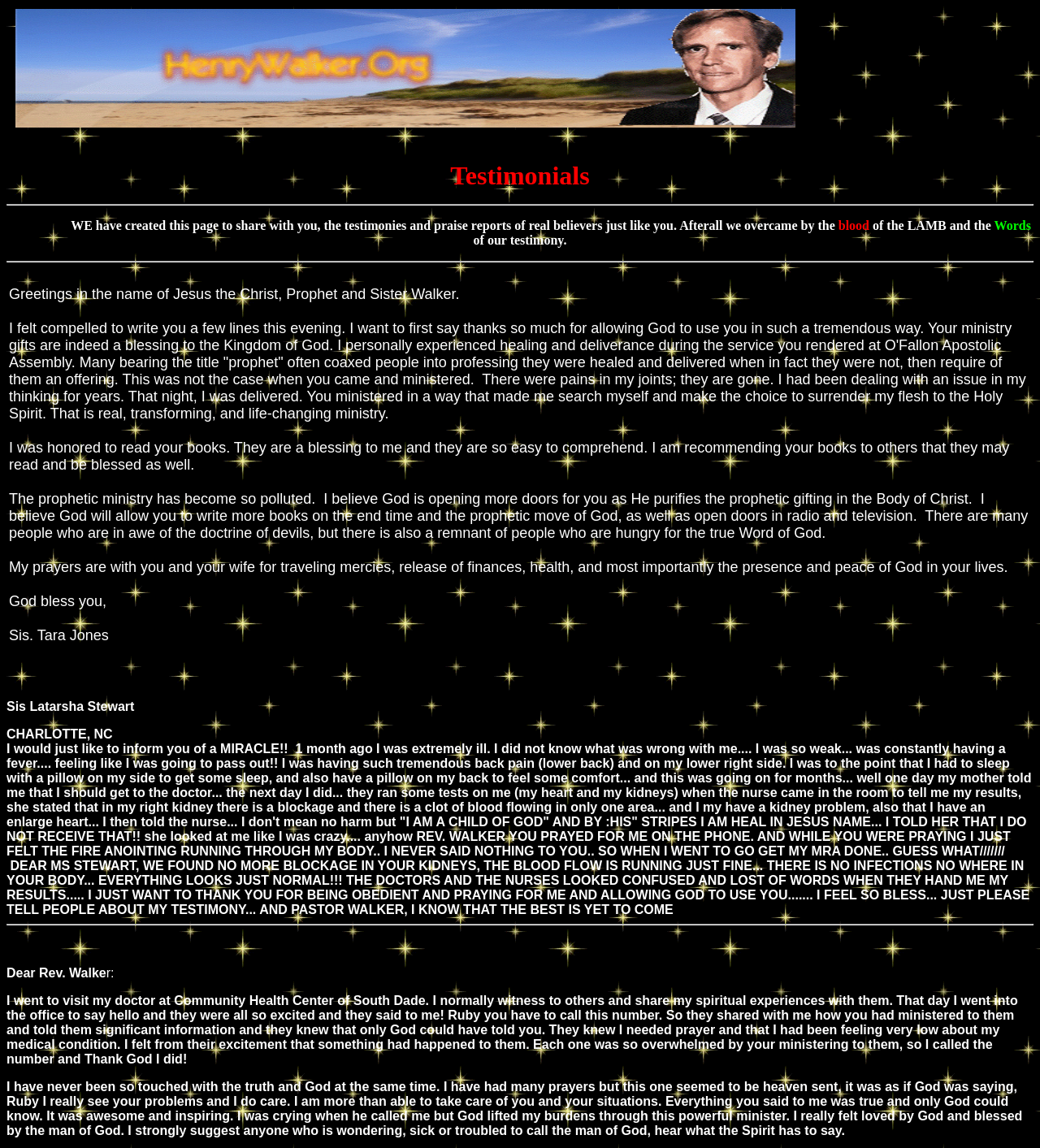Examine the screenshot and answer the question in as much detail as possible: What is the purpose of this webpage?

Based on the webpage content, it appears that the purpose of this webpage is to share testimonials and praise reports of real believers, as stated in the introductory text.